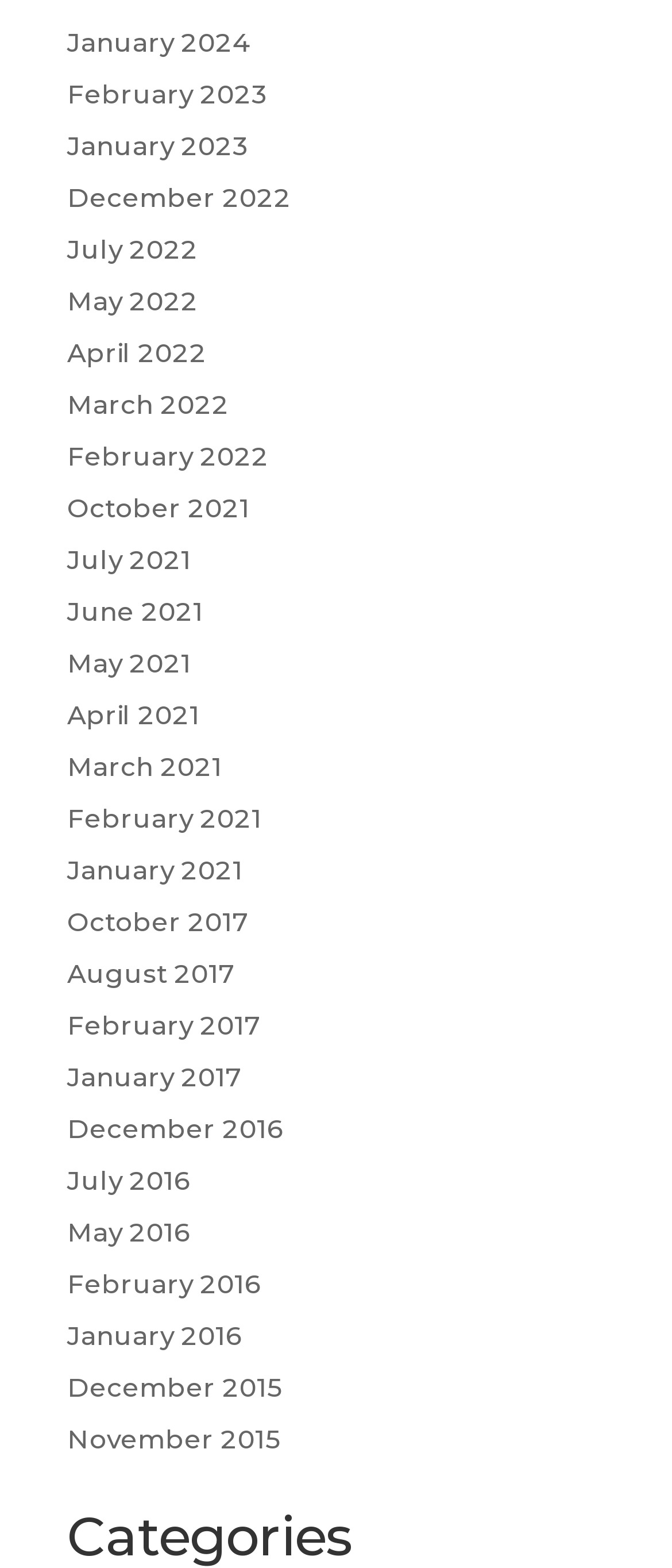Bounding box coordinates are specified in the format (top-left x, top-left y, bottom-right x, bottom-right y). All values are floating point numbers bounded between 0 and 1. Please provide the bounding box coordinate of the region this sentence describes: January 2016

[0.1, 0.841, 0.362, 0.862]